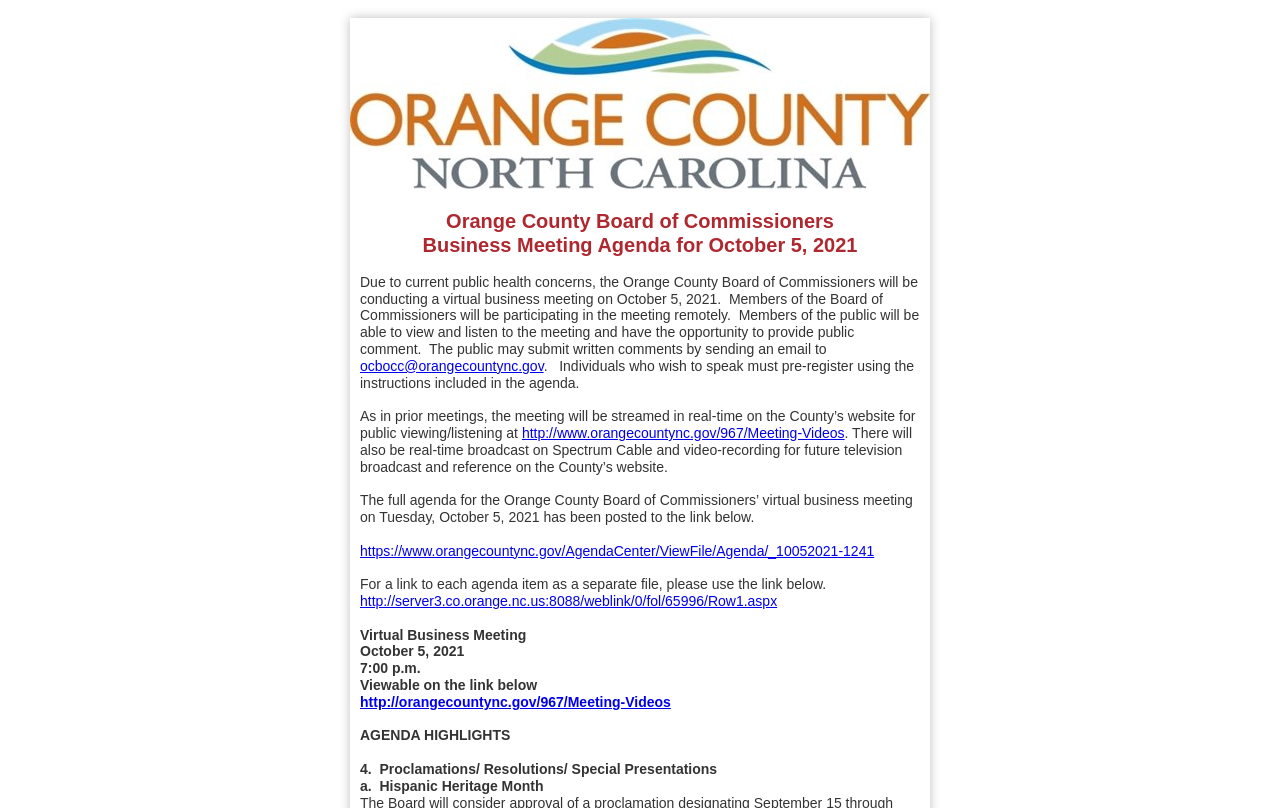What is the time of the virtual business meeting?
Please provide a detailed and comprehensive answer to the question.

I found the answer by looking at the text content of the webpage, specifically the section that mentions 'Virtual Business Meeting' and the time '7:00 p.m.'.